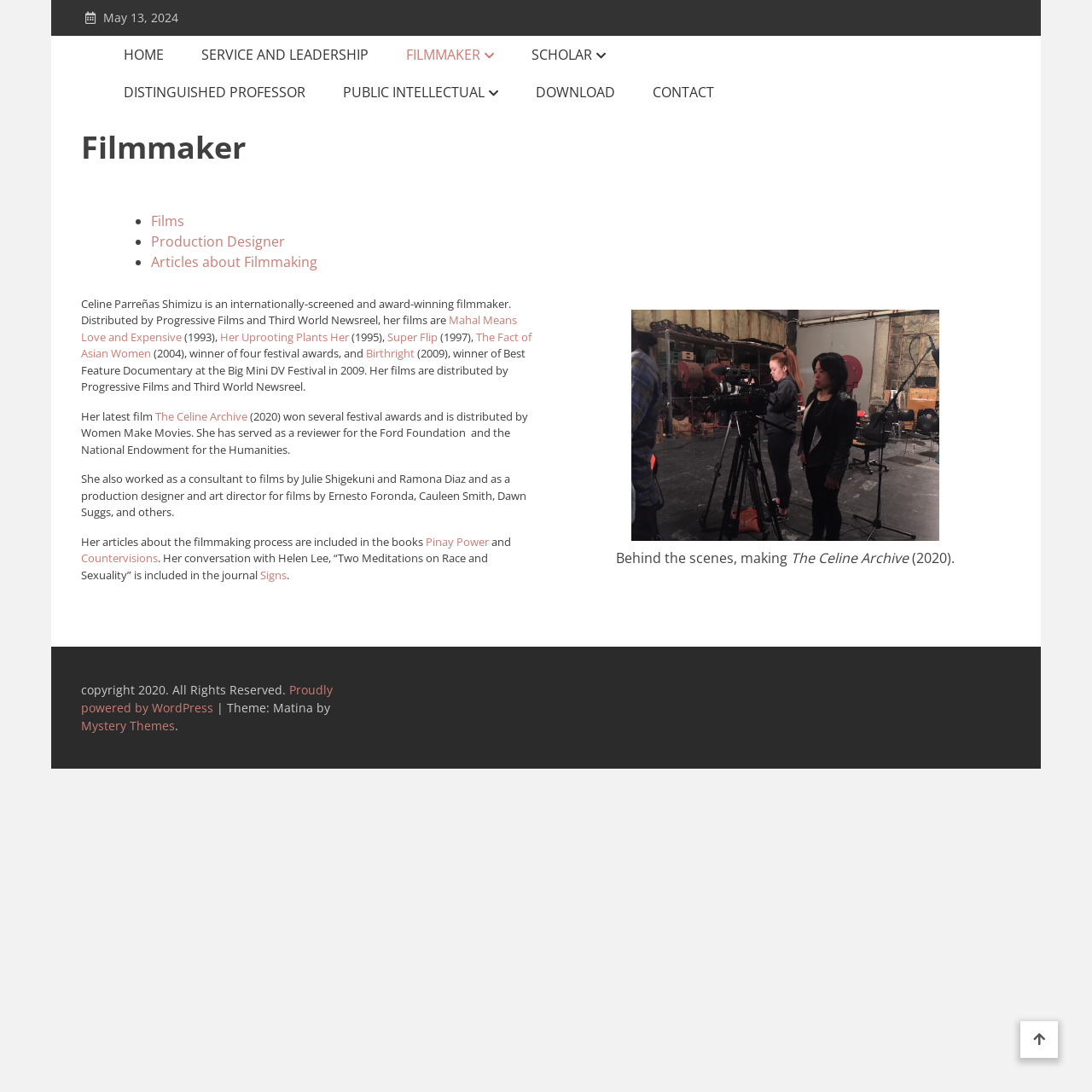Can you find the bounding box coordinates for the element that needs to be clicked to execute this instruction: "Read articles about filmmaking"? The coordinates should be given as four float numbers between 0 and 1, i.e., [left, top, right, bottom].

[0.138, 0.231, 0.29, 0.248]